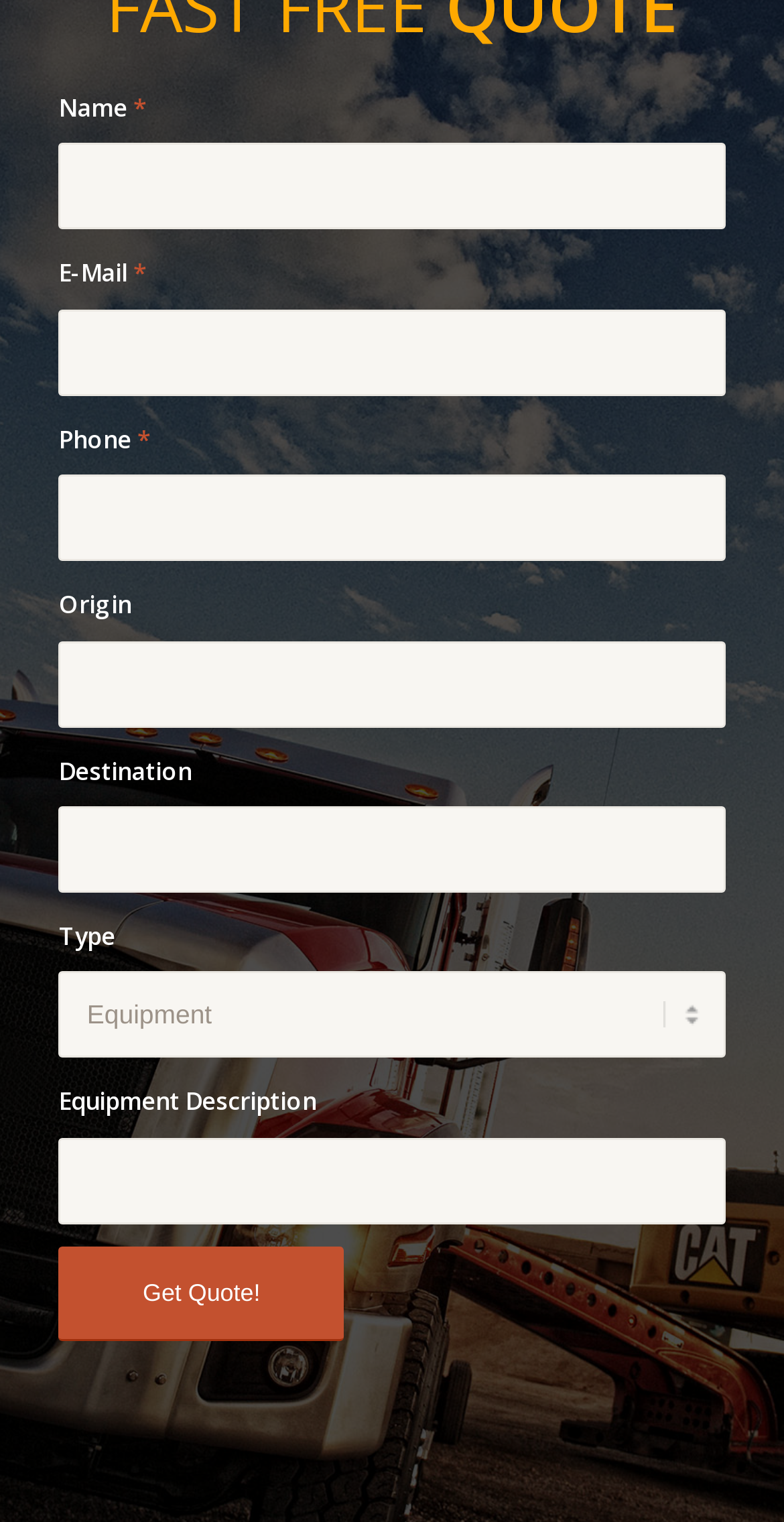Bounding box coordinates are specified in the format (top-left x, top-left y, bottom-right x, bottom-right y). All values are floating point numbers bounded between 0 and 1. Please provide the bounding box coordinate of the region this sentence describes: parent_node: Origin name="avia_4_1"

[0.075, 0.421, 0.925, 0.478]